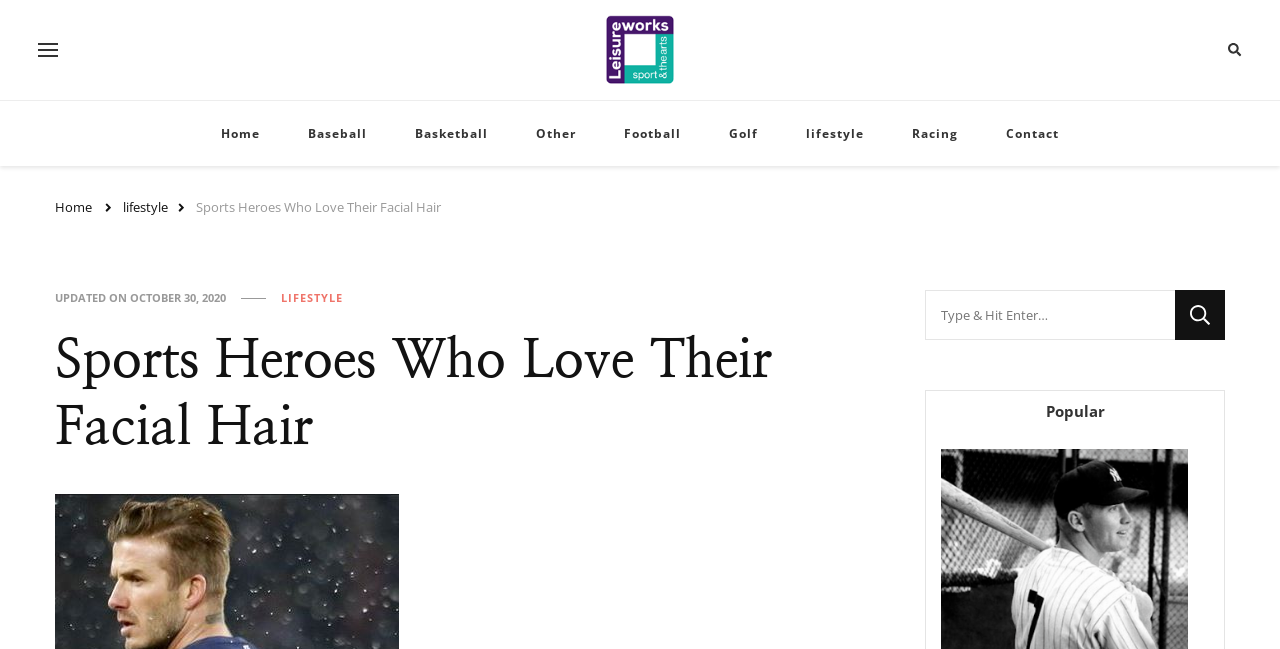Pinpoint the bounding box coordinates of the clickable element needed to complete the instruction: "Click the 'Home' link". The coordinates should be provided as four float numbers between 0 and 1: [left, top, right, bottom].

None